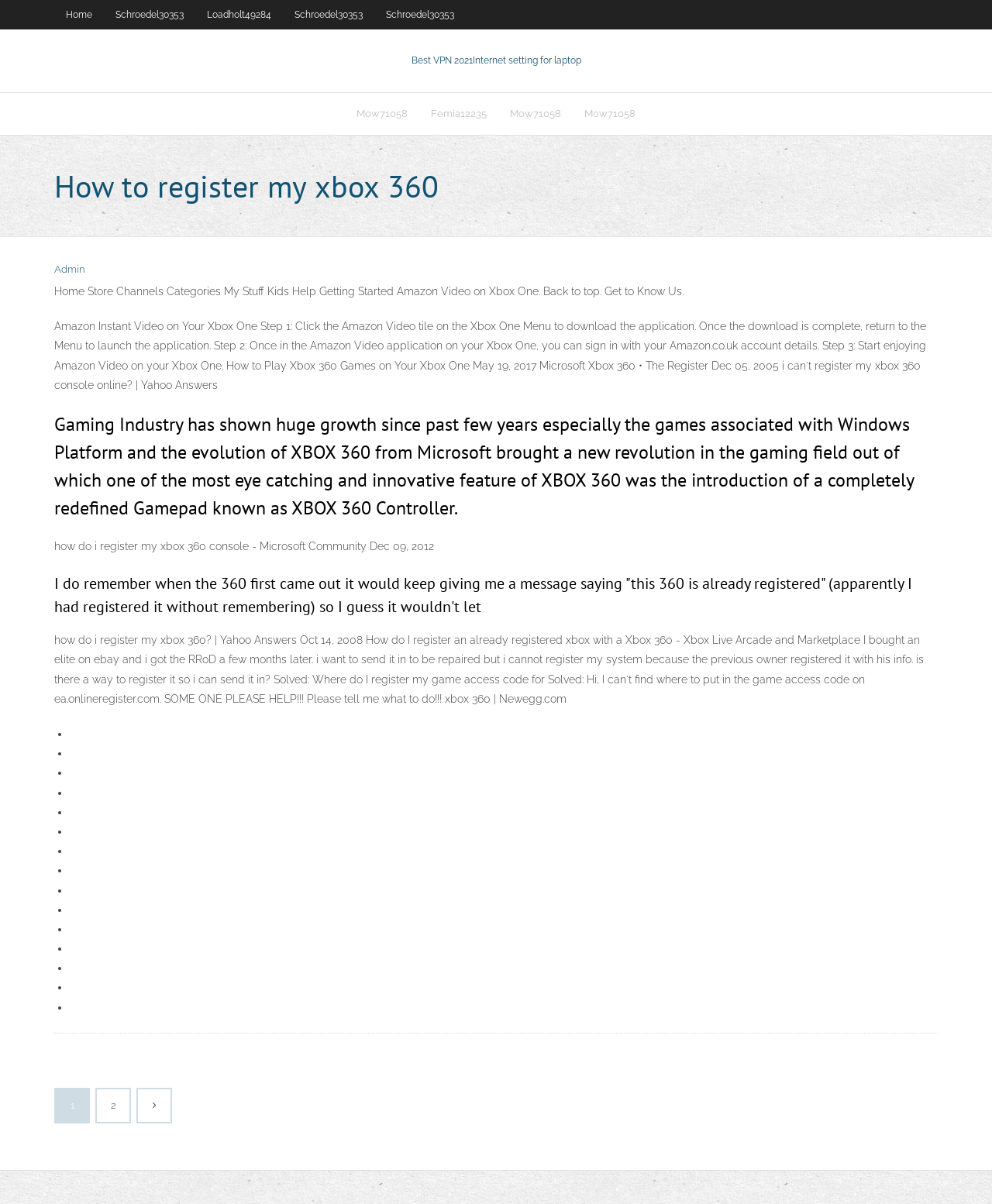Identify the bounding box coordinates of the element that should be clicked to fulfill this task: "Click on the 'Home' link". The coordinates should be provided as four float numbers between 0 and 1, i.e., [left, top, right, bottom].

[0.055, 0.0, 0.105, 0.024]